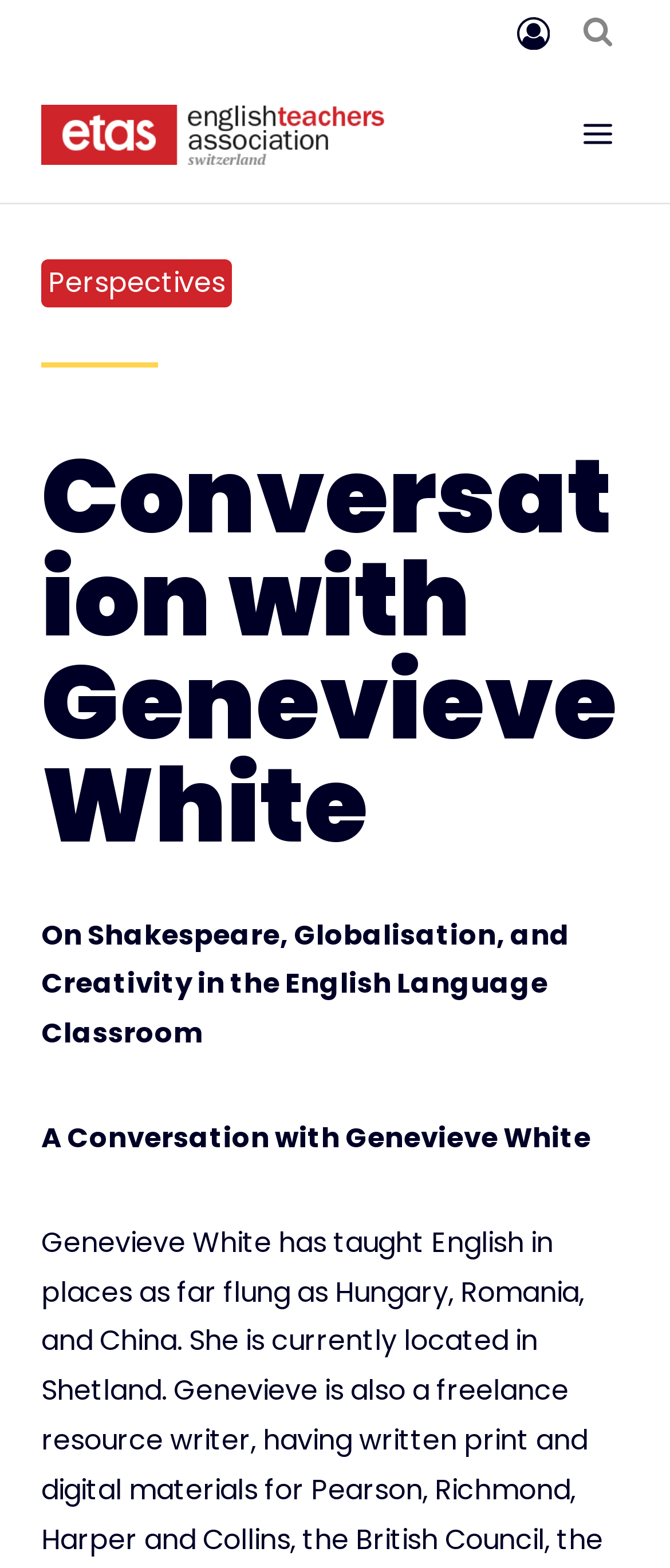Bounding box coordinates should be provided in the format (top-left x, top-left y, bottom-right x, bottom-right y) with all values between 0 and 1. Identify the bounding box for this UI element: alt="English Teachers Association Switzerland"

[0.062, 0.067, 0.574, 0.105]